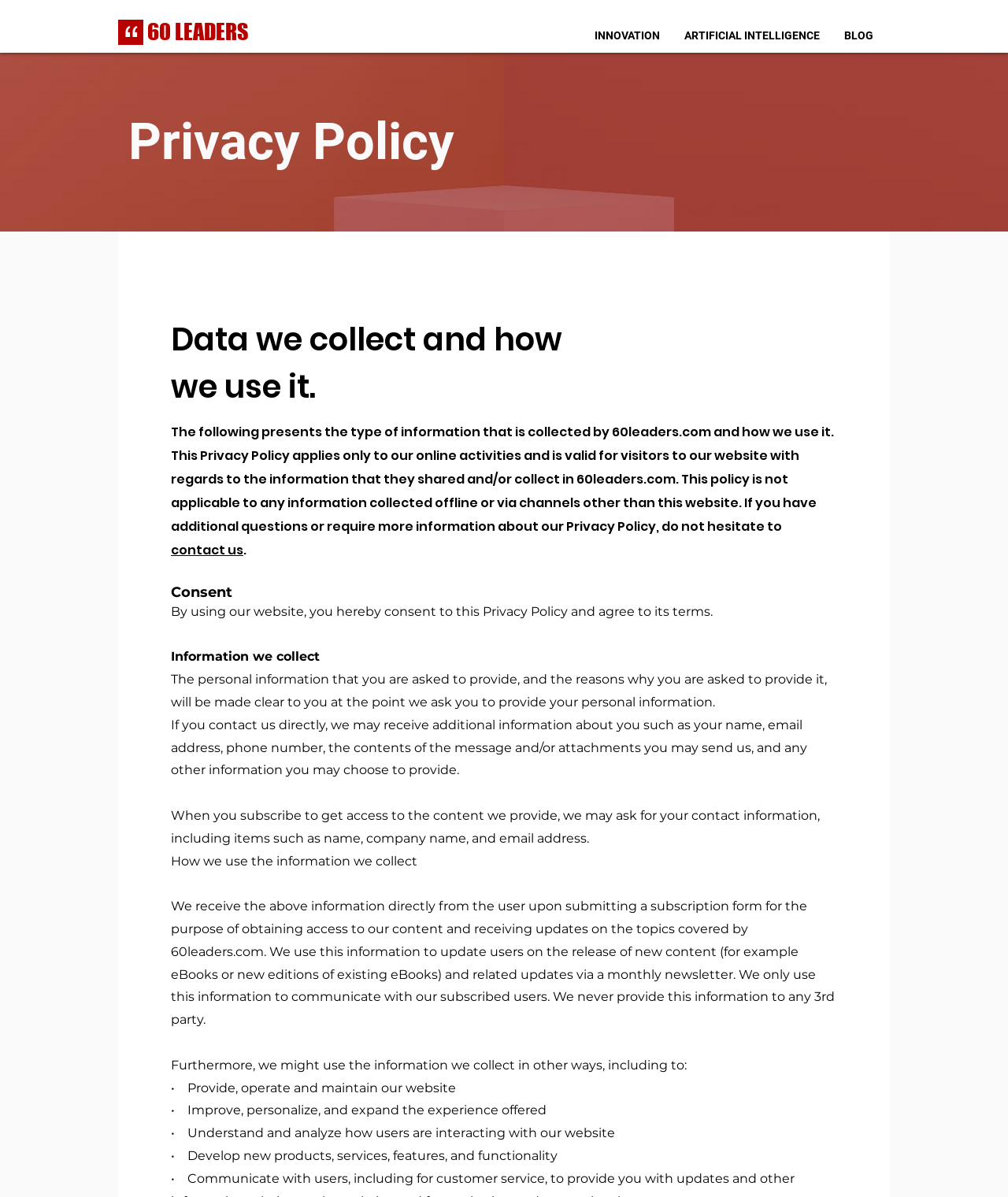Give a complete and precise description of the webpage's appearance.

The webpage is about the privacy policy of 60leaders.com. At the top, there is a navigation menu with links to "INNOVATION", "ARTIFICIAL INTELLIGENCE", and "BLOG". Below the navigation menu, there is a heading "60 LEADERS" with a link to the same title. 

On the left side, there is a link to the "Homepage" with an accompanying image. 

The main content of the webpage is a privacy policy statement, which is divided into sections. The first section explains the type of information collected by 60leaders.com and how it is used. This section includes a link to "contact us" for any additional questions or information about the privacy policy. 

Below this section, there are several paragraphs of text explaining the information collected, including personal information provided by users, and how it is used to update users on new content and related updates via a monthly newsletter. 

The webpage also lists the ways in which the collected information is used, including to provide, operate, and maintain the website, improve and personalize the user experience, understand user interactions, and develop new products and services. 

There is an image of a "Square Stage" at the top of the page, and a heading "Data we collect and how we use it." and "Privacy Policy" on the page.